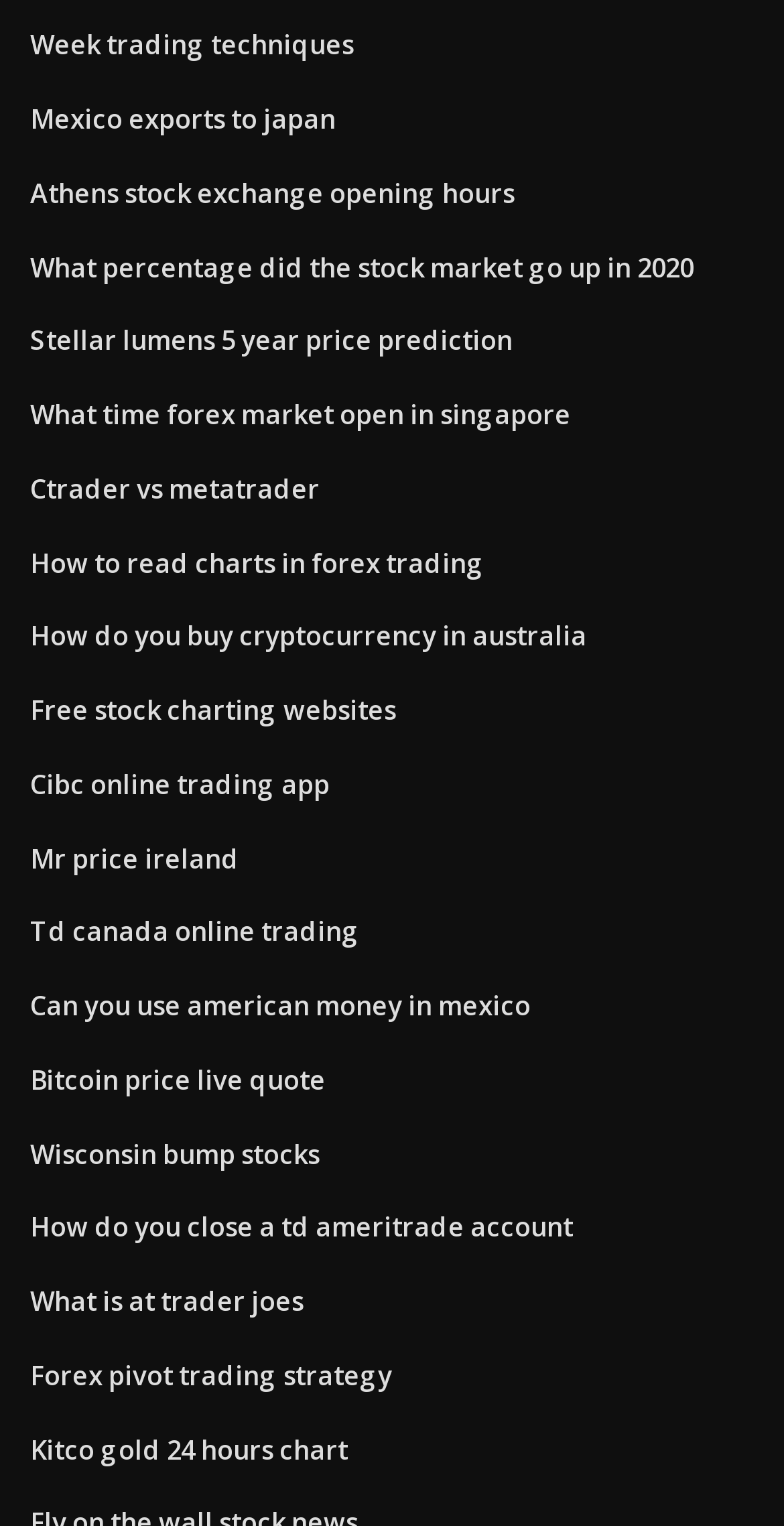Determine the bounding box coordinates of the section to be clicked to follow the instruction: "Check forex pivot trading strategy". The coordinates should be given as four float numbers between 0 and 1, formatted as [left, top, right, bottom].

[0.038, 0.889, 0.5, 0.913]